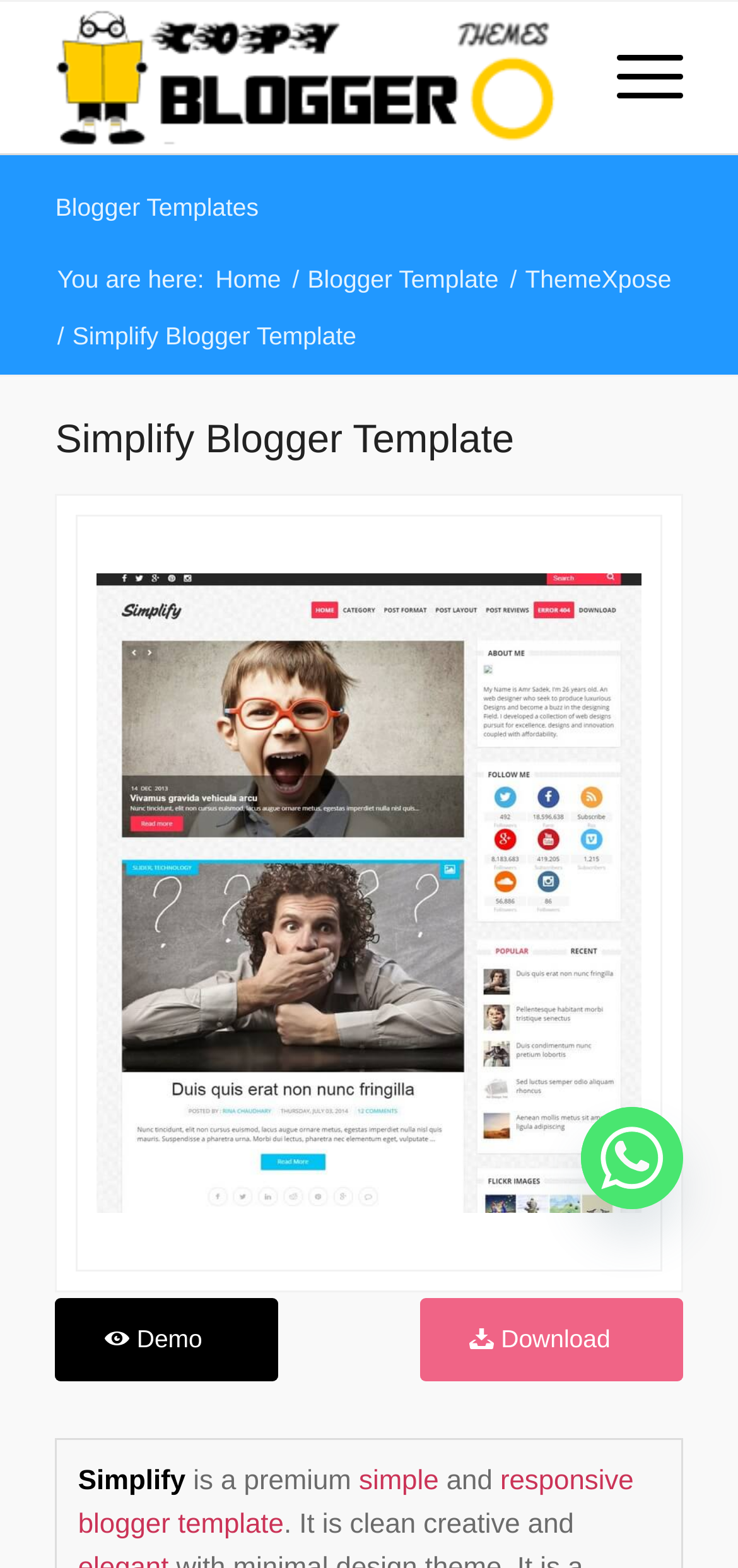Kindly determine the bounding box coordinates for the clickable area to achieve the given instruction: "Visit our Facebook page".

None